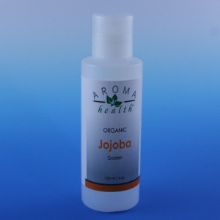What is the background color of the image?
Please respond to the question thoroughly and include all relevant details.

The caption describes the background as a gradient of soft blues, which complements the bottle and enhances the overall aesthetic, implying that the background color is a range of soft blues.